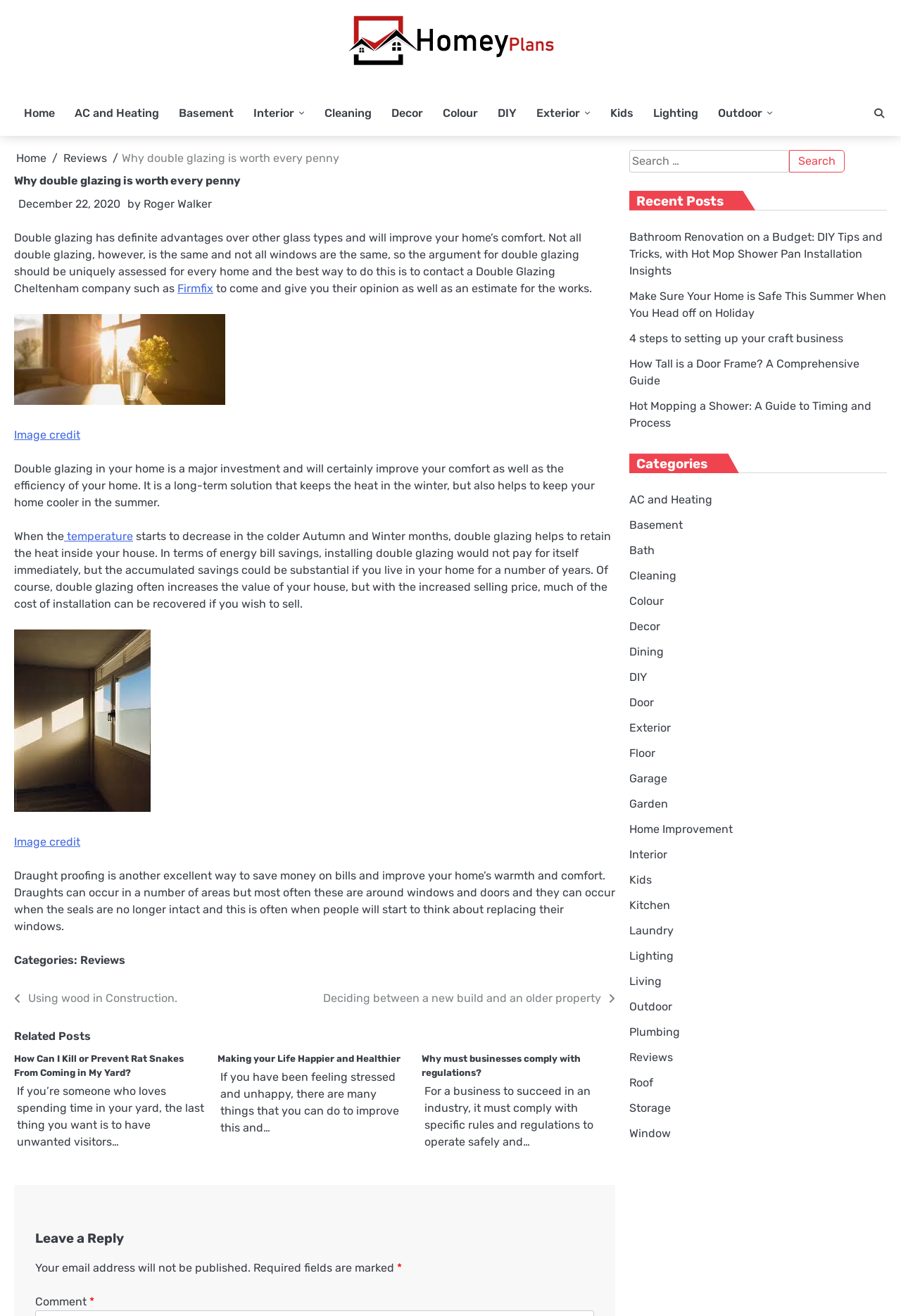What is the name of the company mentioned in the article?
Examine the screenshot and reply with a single word or phrase.

Firmfix